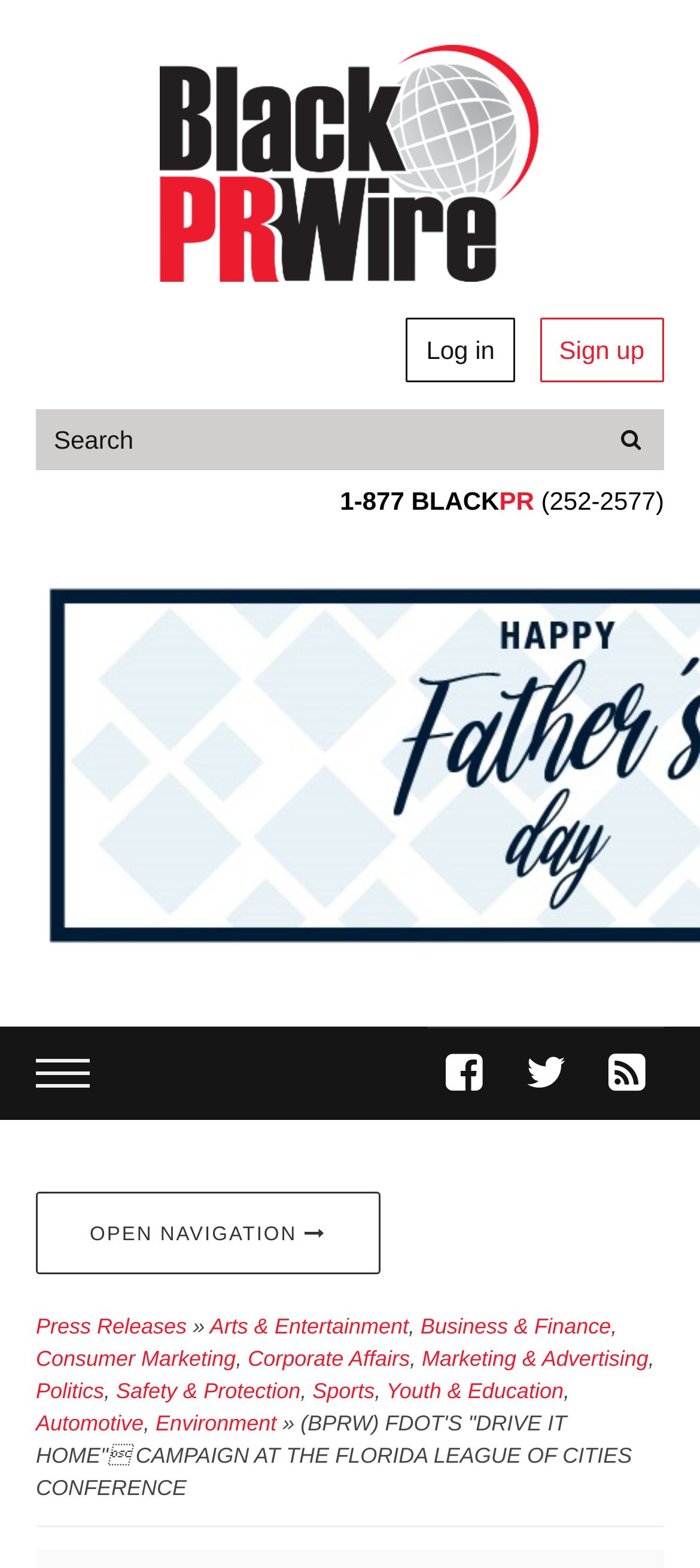What is the phone number to call?
Refer to the screenshot and respond with a concise word or phrase.

1-877 BLACK (252-2577)